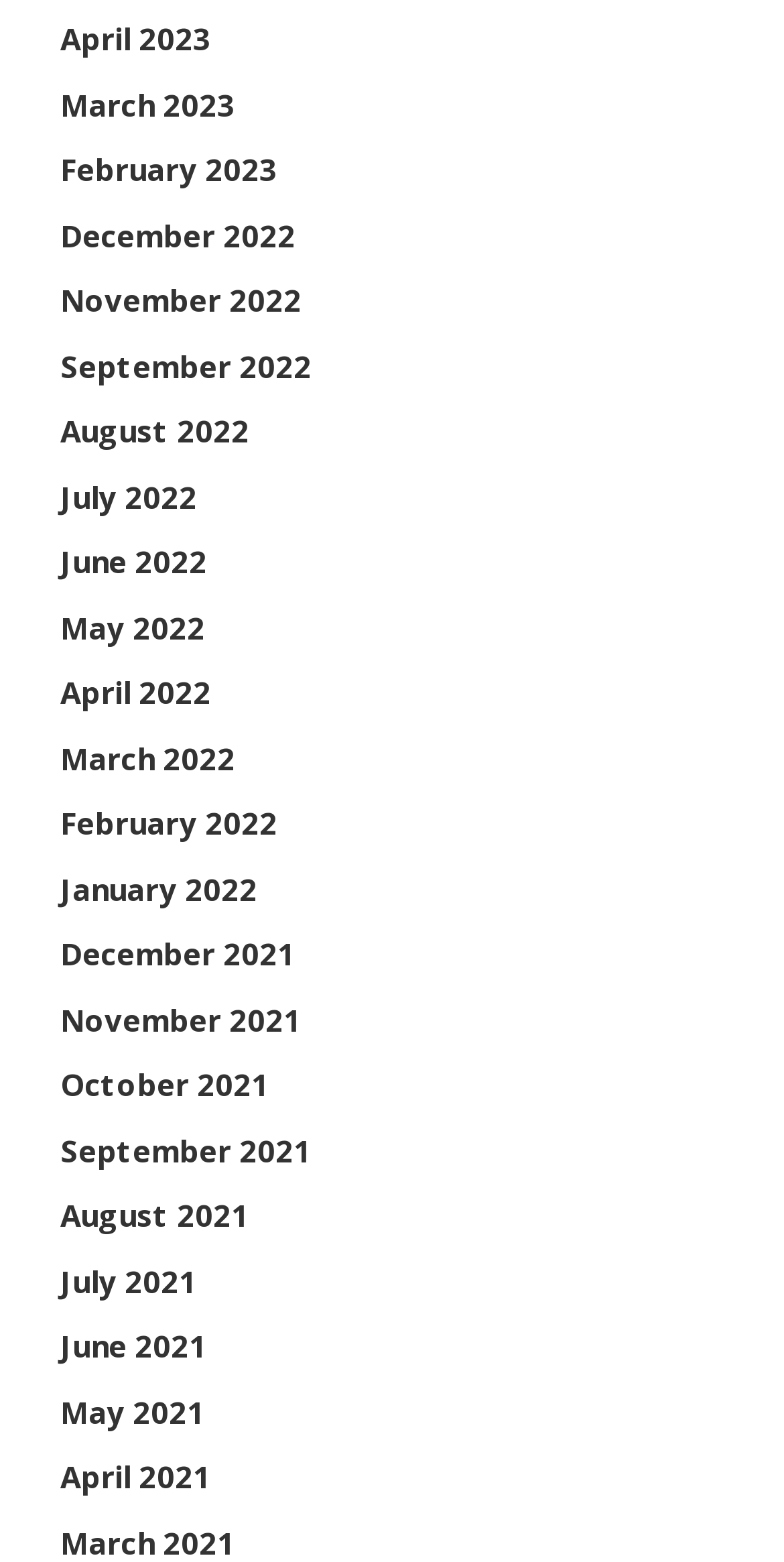Respond to the question below with a single word or phrase: What is the latest month listed?

April 2023